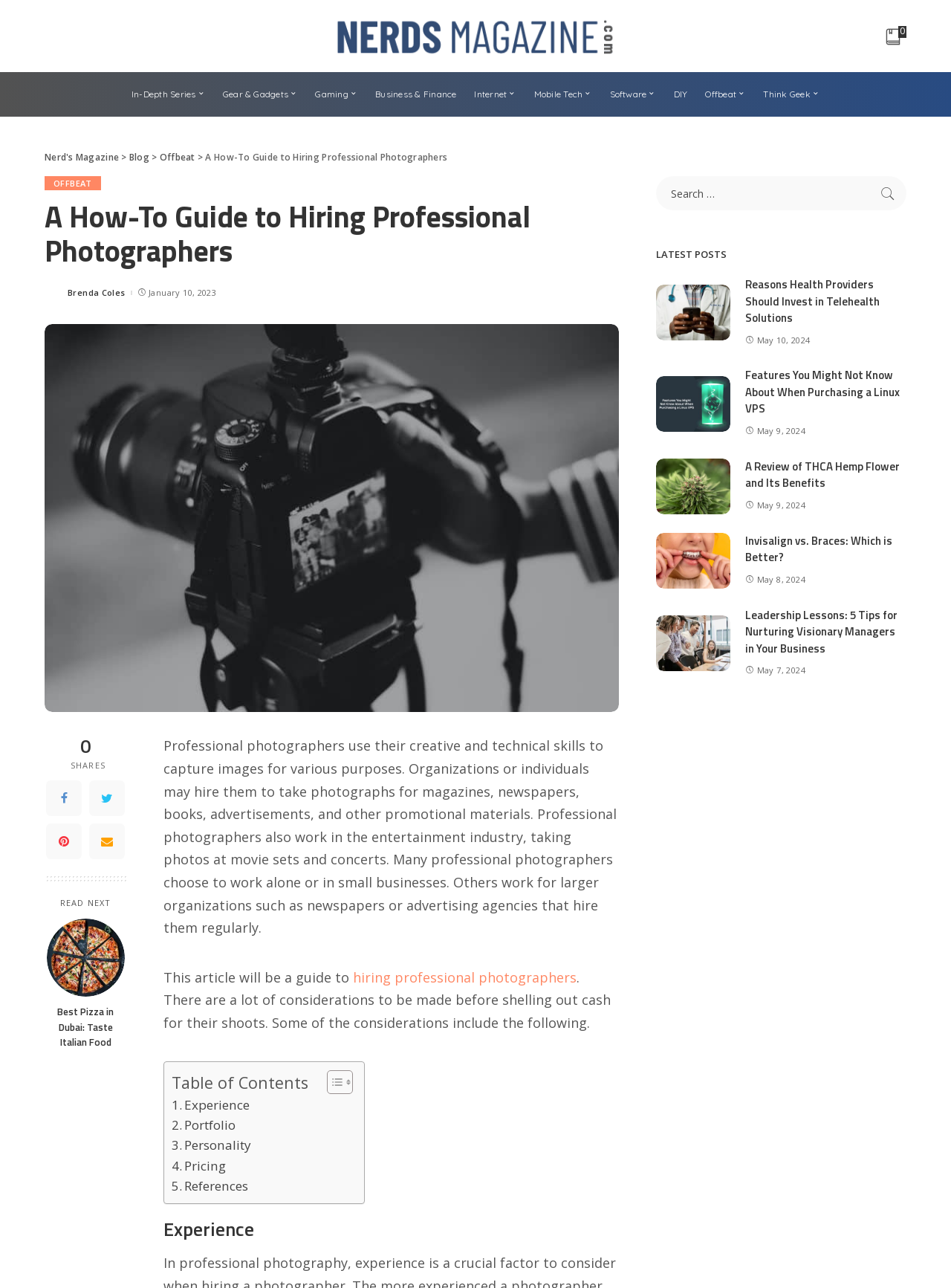What is the title or heading displayed on the webpage?

A How-To Guide to Hiring Professional Photographers